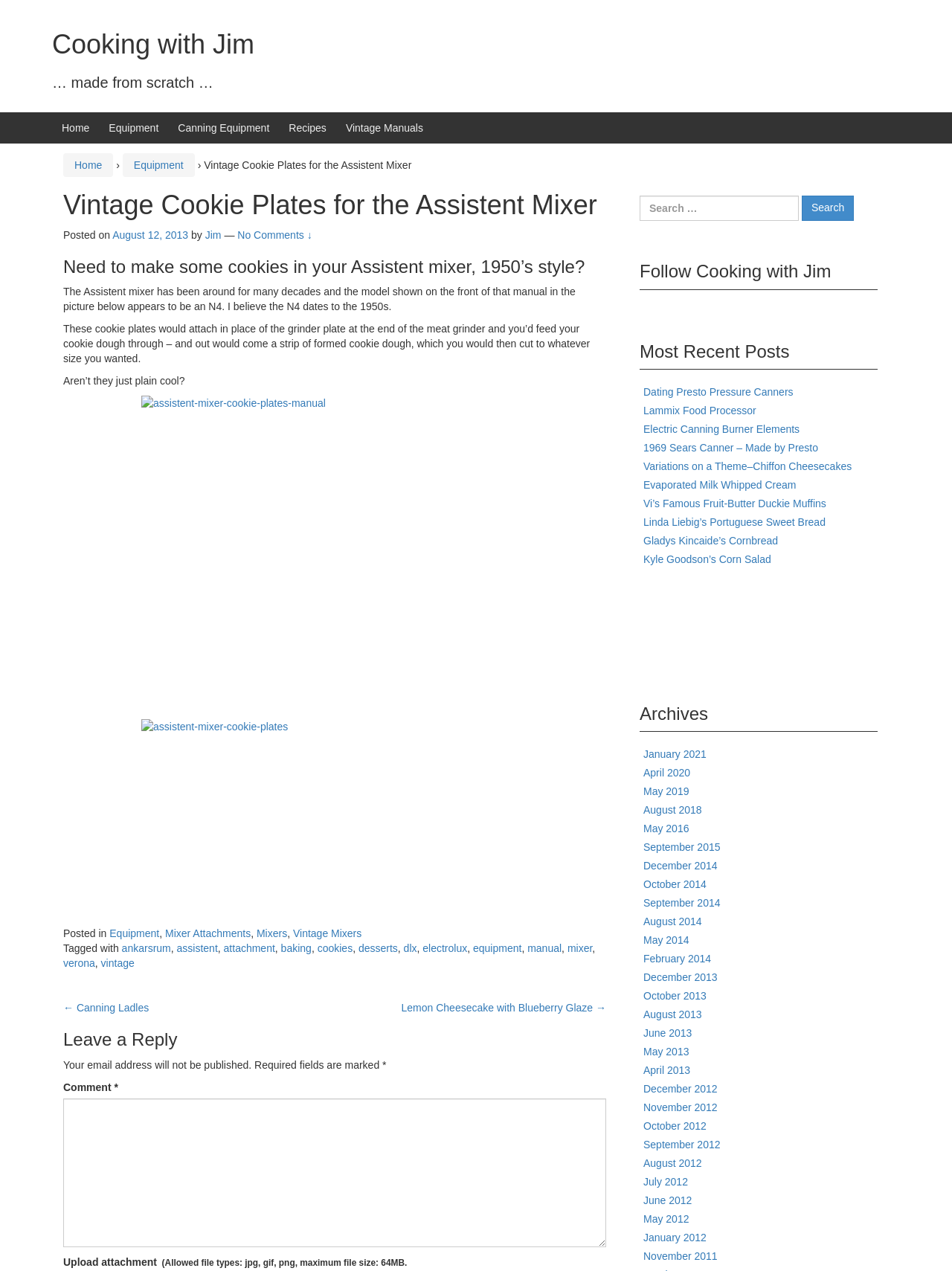What is the primary heading on this webpage?

Vintage Cookie Plates for the Assistent Mixer